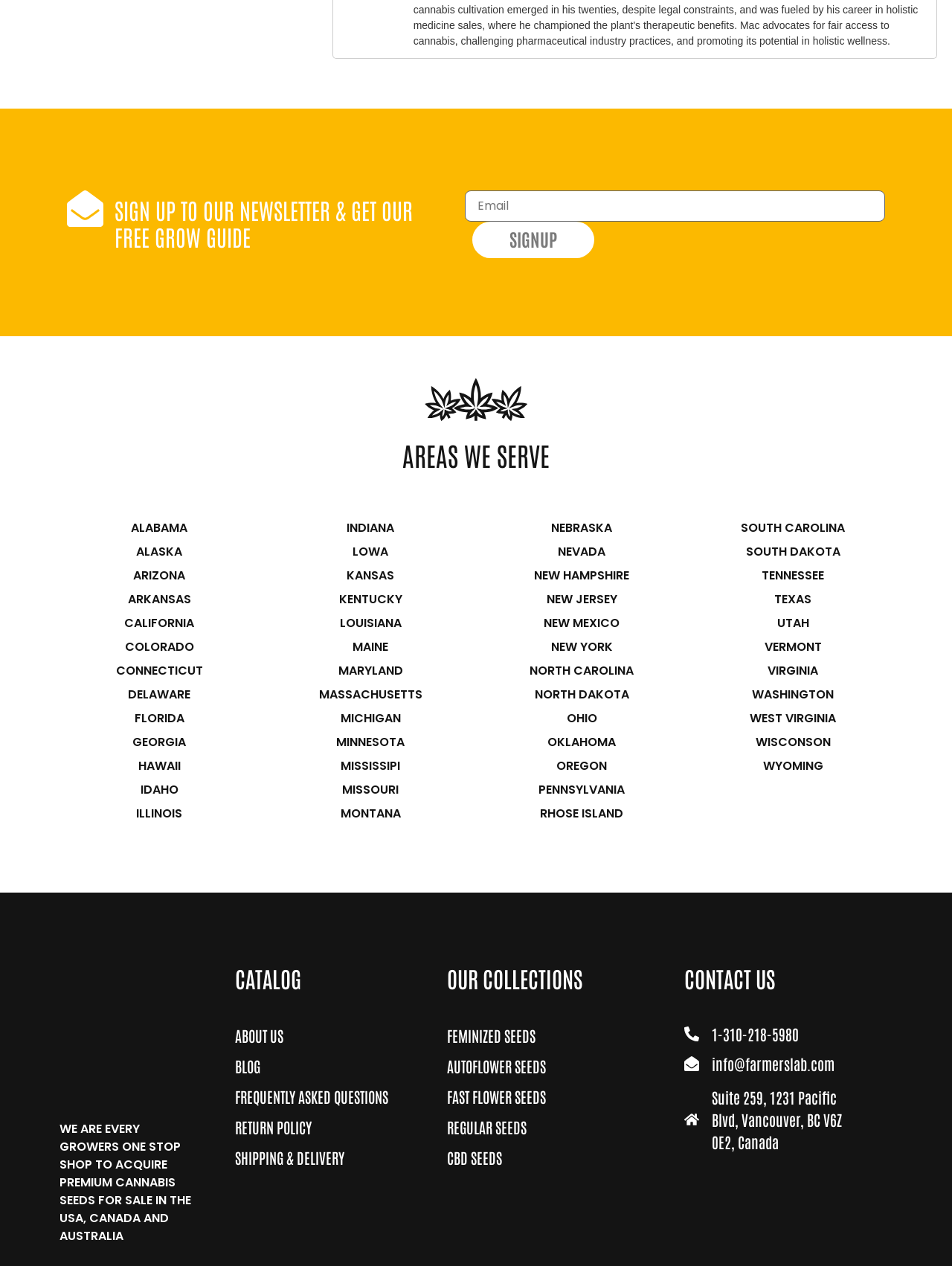What is the address of the company's office?
Using the details shown in the screenshot, provide a comprehensive answer to the question.

The address of the company's office is listed in the 'CONTACT US' section as Suite 259, 1231 Pacific Blvd, Vancouver, BC V6Z 0E2, Canada.